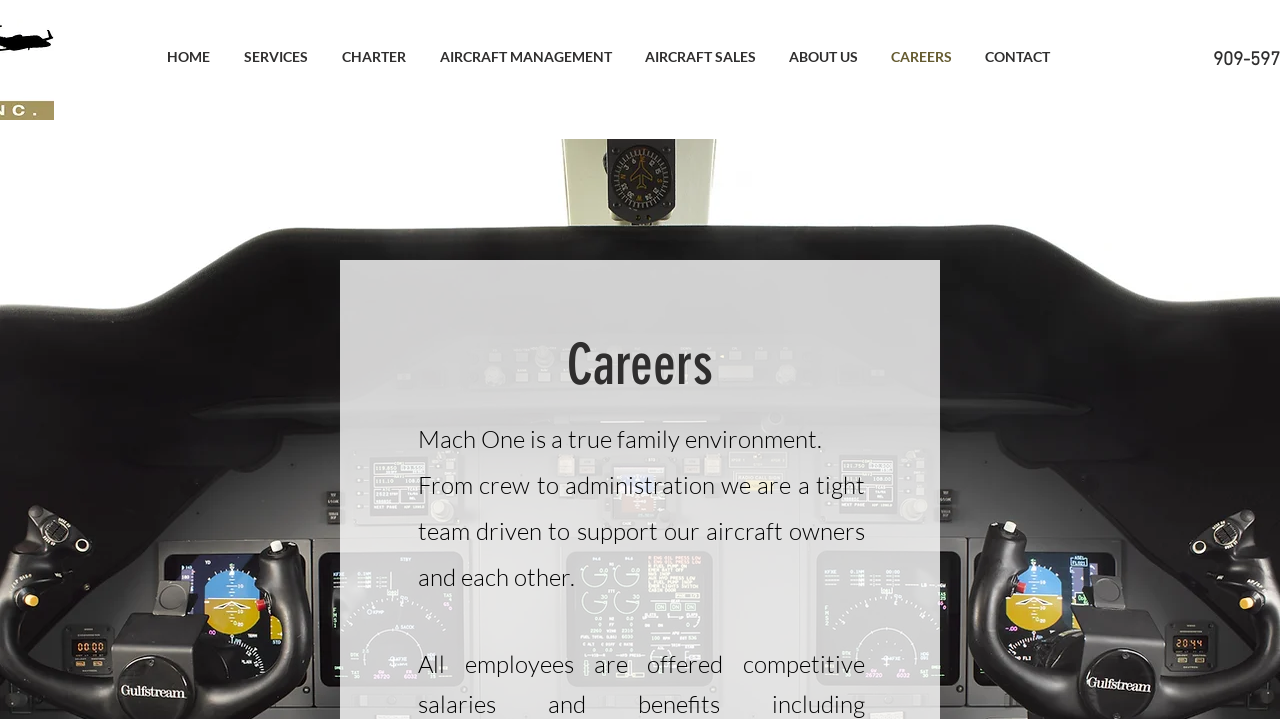Identify the bounding box coordinates of the region I need to click to complete this instruction: "go to home page".

[0.117, 0.063, 0.177, 0.096]